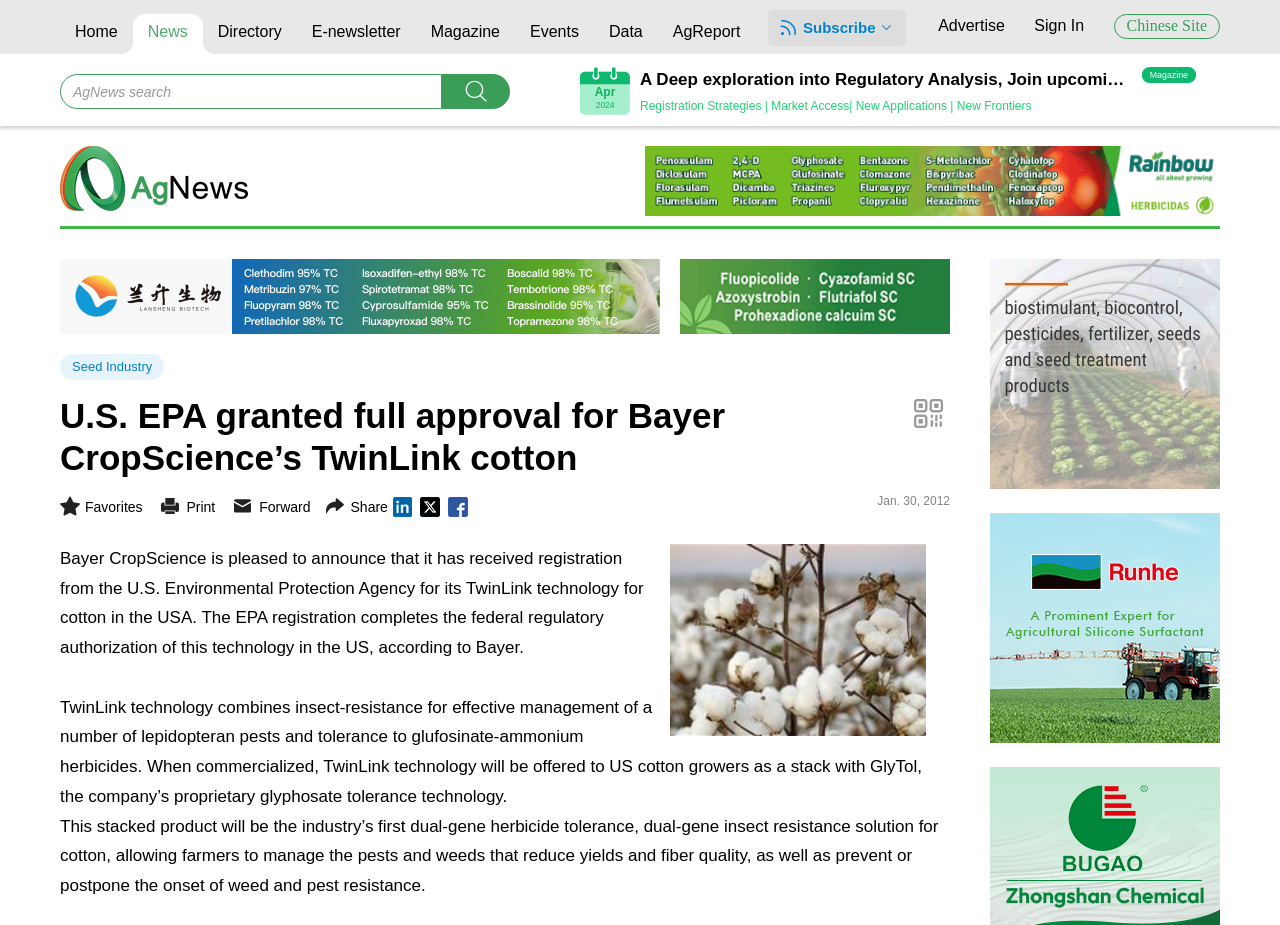What is the name of the company that offers GlyTol, a proprietary glyphosate tolerance technology?
Use the screenshot to answer the question with a single word or phrase.

Bayer